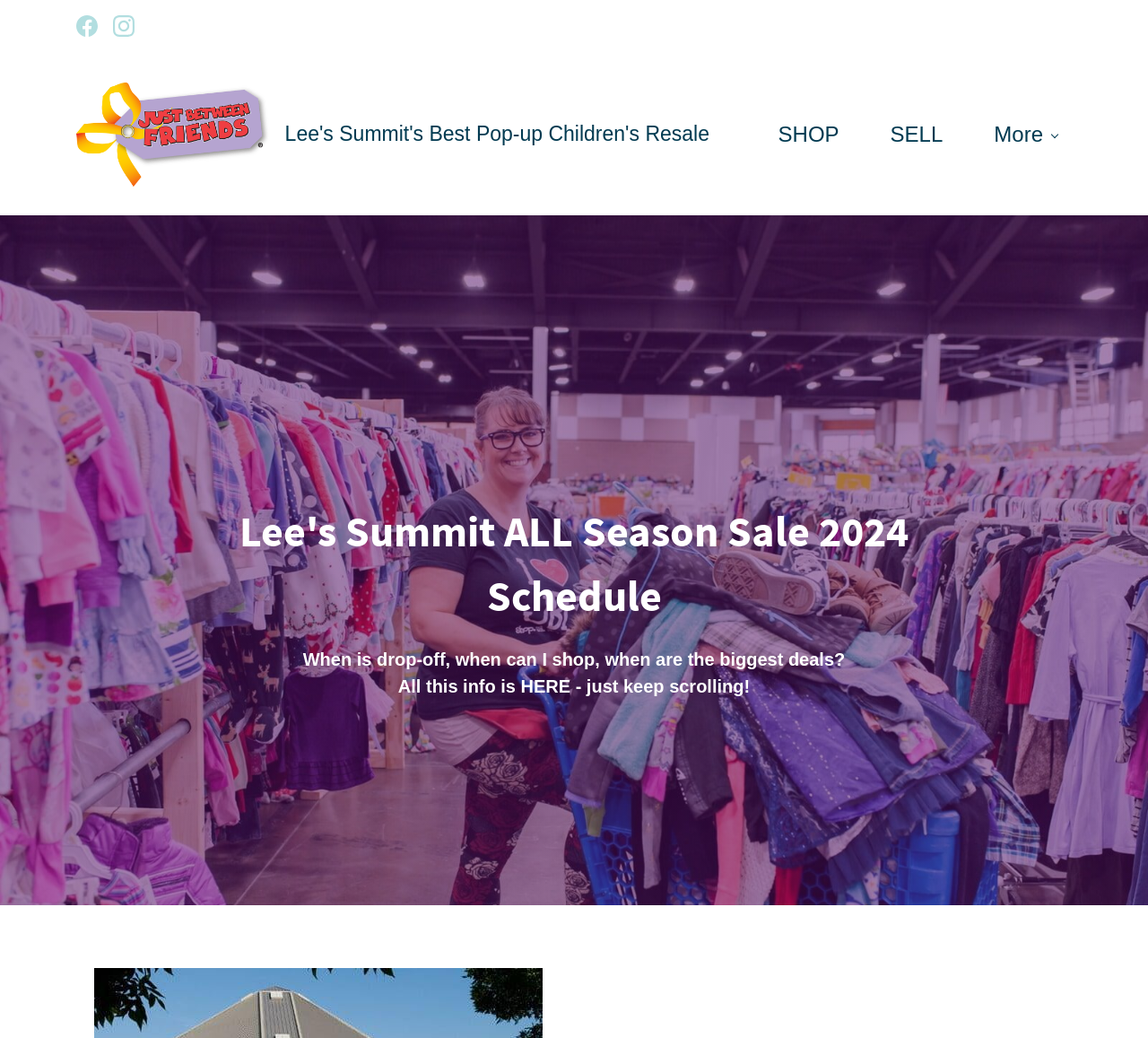Please examine the image and answer the question with a detailed explanation:
What are the two main actions on this webpage?

The two main actions on this webpage can be identified by the link elements with the text 'SHOP' and 'SELL', which are prominently displayed on the webpage, indicating that the webpage is related to shopping and selling activities.